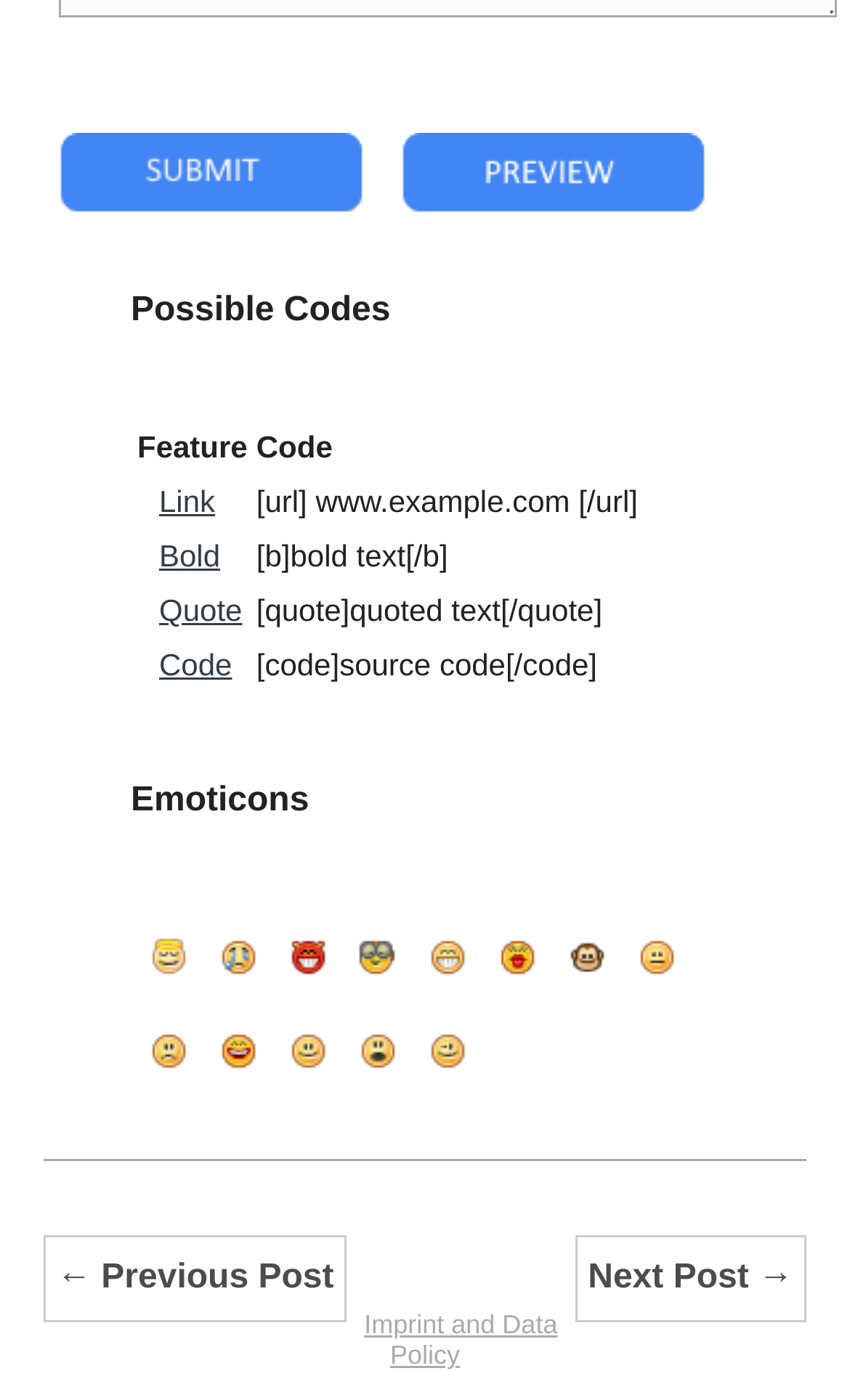Pinpoint the bounding box coordinates of the clickable area needed to execute the instruction: "preview the code". The coordinates should be specified as four float numbers between 0 and 1, i.e., [left, top, right, bottom].

[0.471, 0.094, 0.83, 0.152]